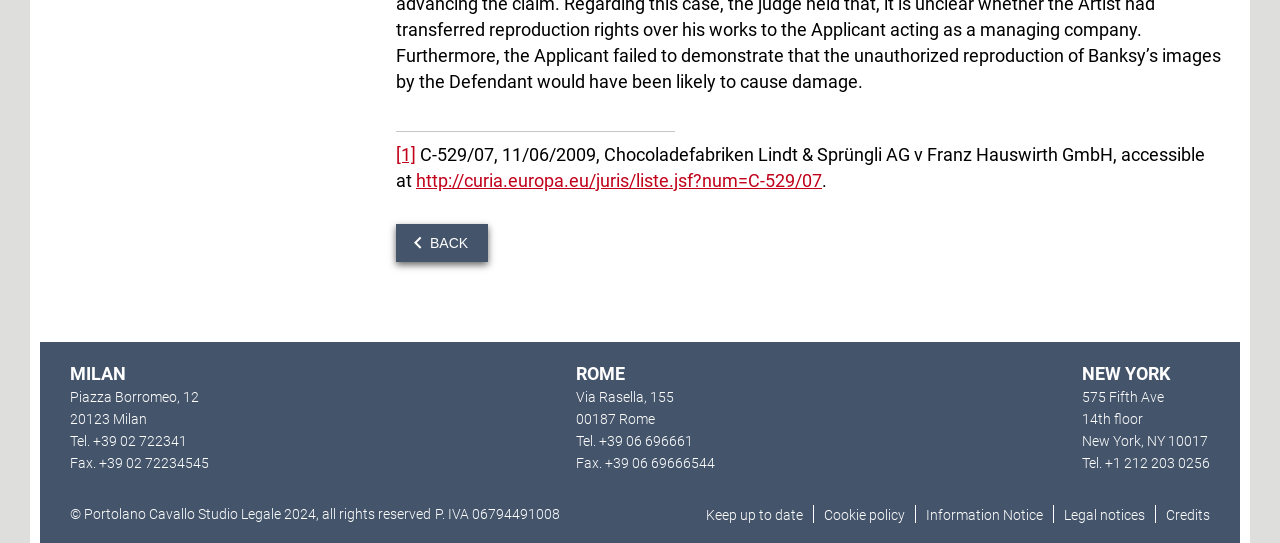What is the URL of the court case?
Refer to the image and provide a concise answer in one word or phrase.

http://curia.europa.eu/juris/liste.jsf?num=C-529/07